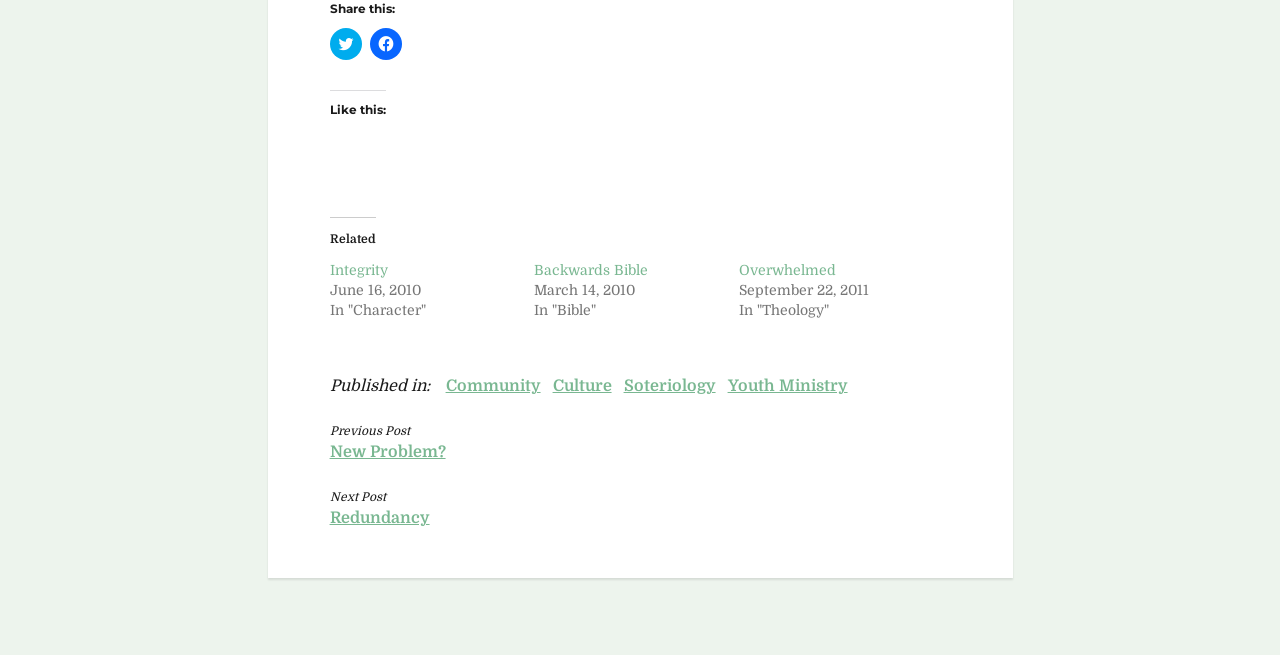Predict the bounding box of the UI element based on this description: "Culture".

[0.432, 0.575, 0.478, 0.603]